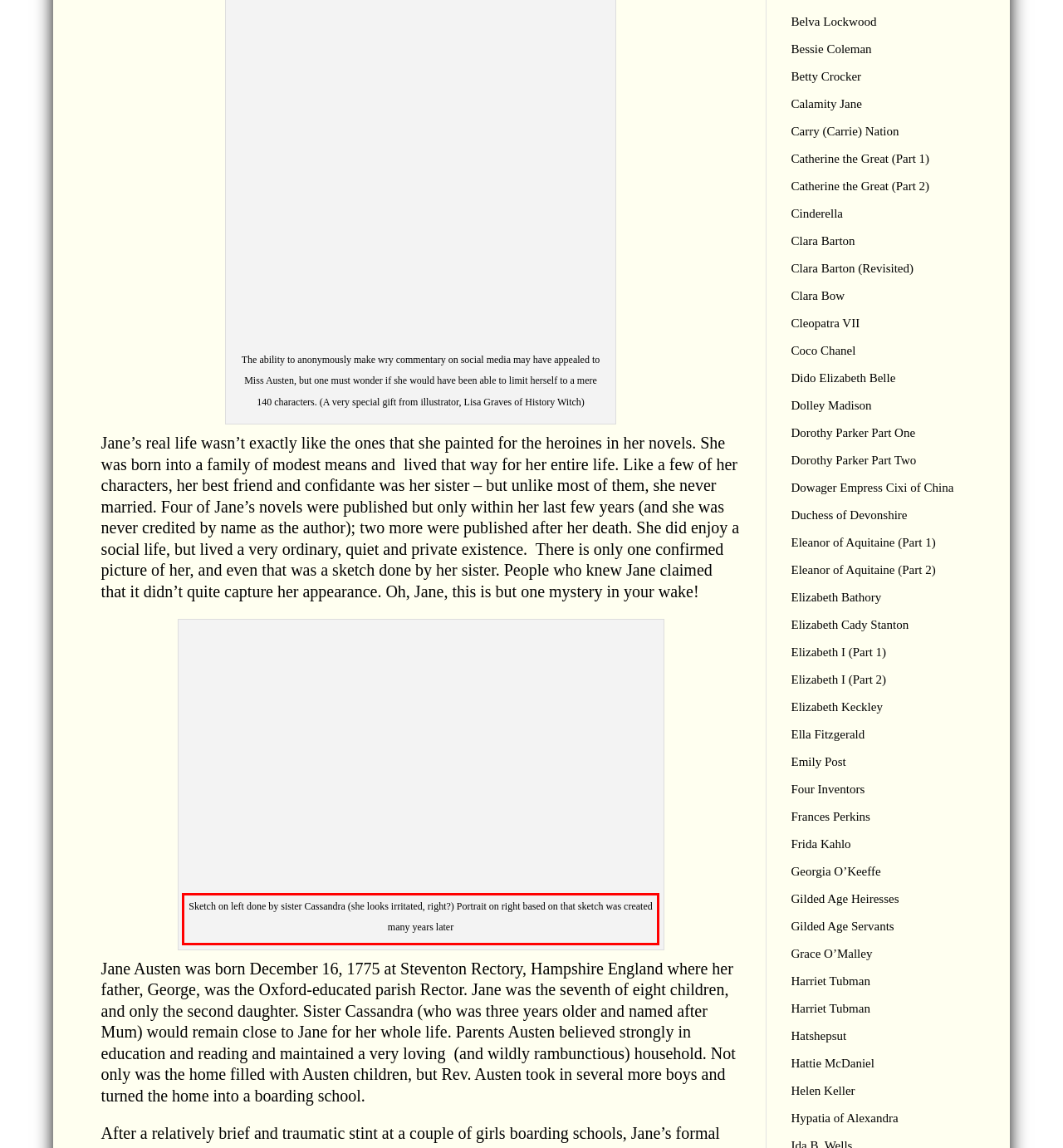Please examine the webpage screenshot containing a red bounding box and use OCR to recognize and output the text inside the red bounding box.

Sketch on left done by sister Cassandra (she looks irritated, right?) Portrait on right based on that sketch was created many years later